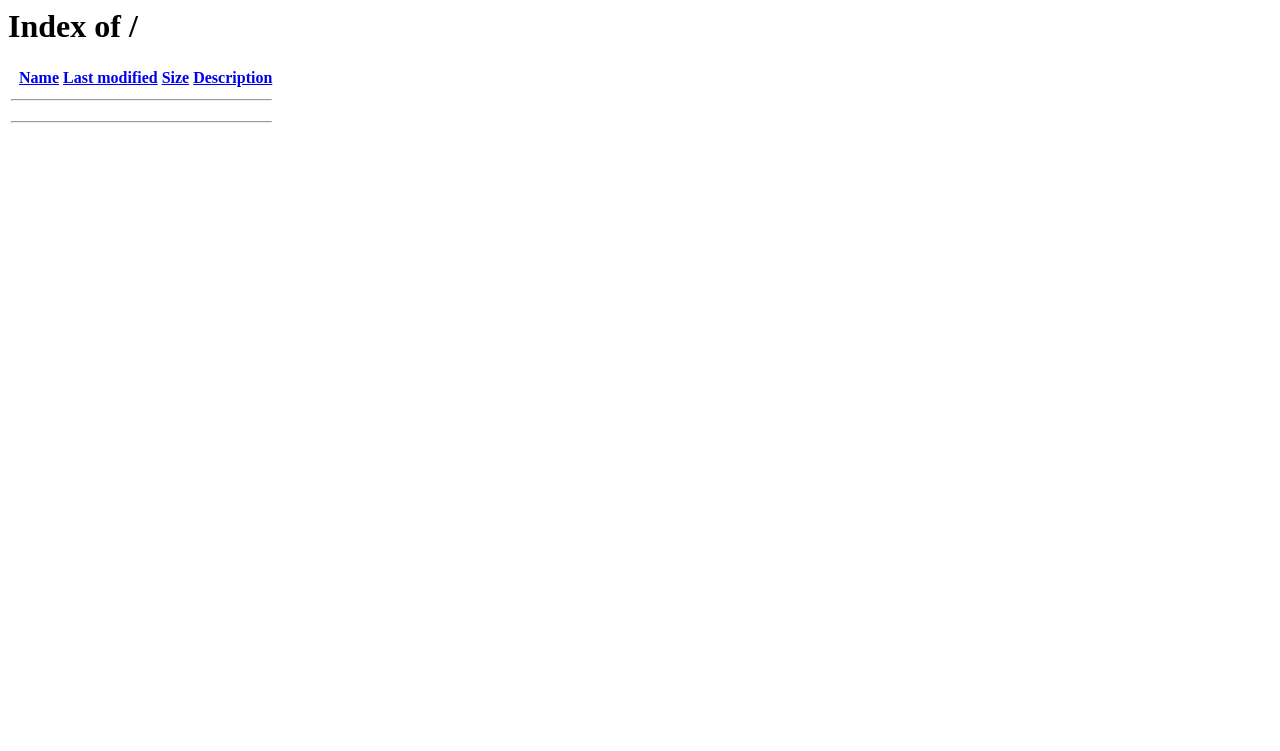How many rows are in the table?
Look at the image and respond to the question as thoroughly as possible.

The table has 3 rows which are indicated by the row elements that are children of the table element. These row elements have bounding box coordinates that indicate their vertical positions and contain columnheader elements that display the file information.